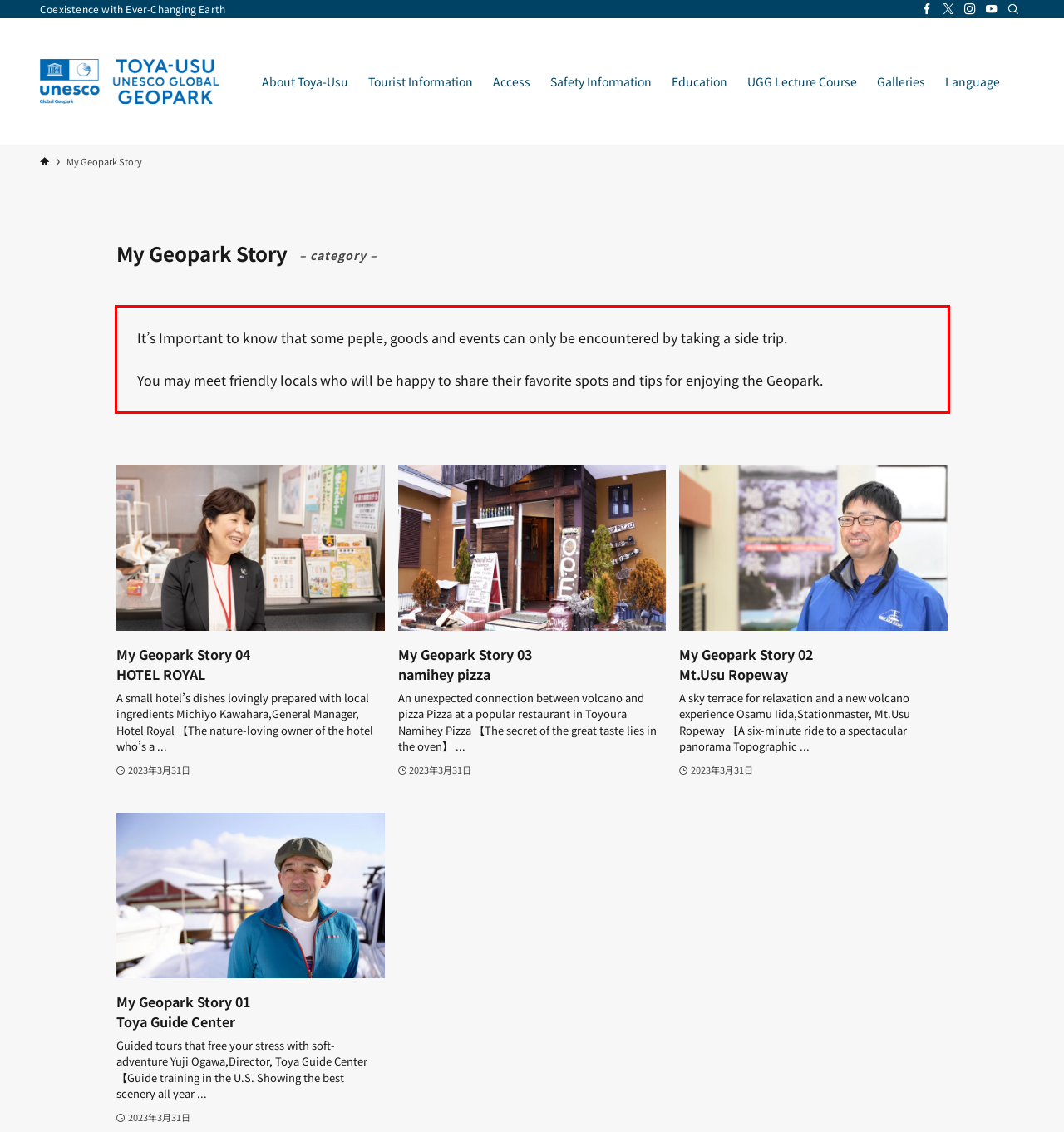From the screenshot of the webpage, locate the red bounding box and extract the text contained within that area.

It’s Important to know that some peple, goods and events can only be encountered by taking a side trip. You may meet friendly locals who will be happy to share their favorite spots and tips for enjoying the Geopark.